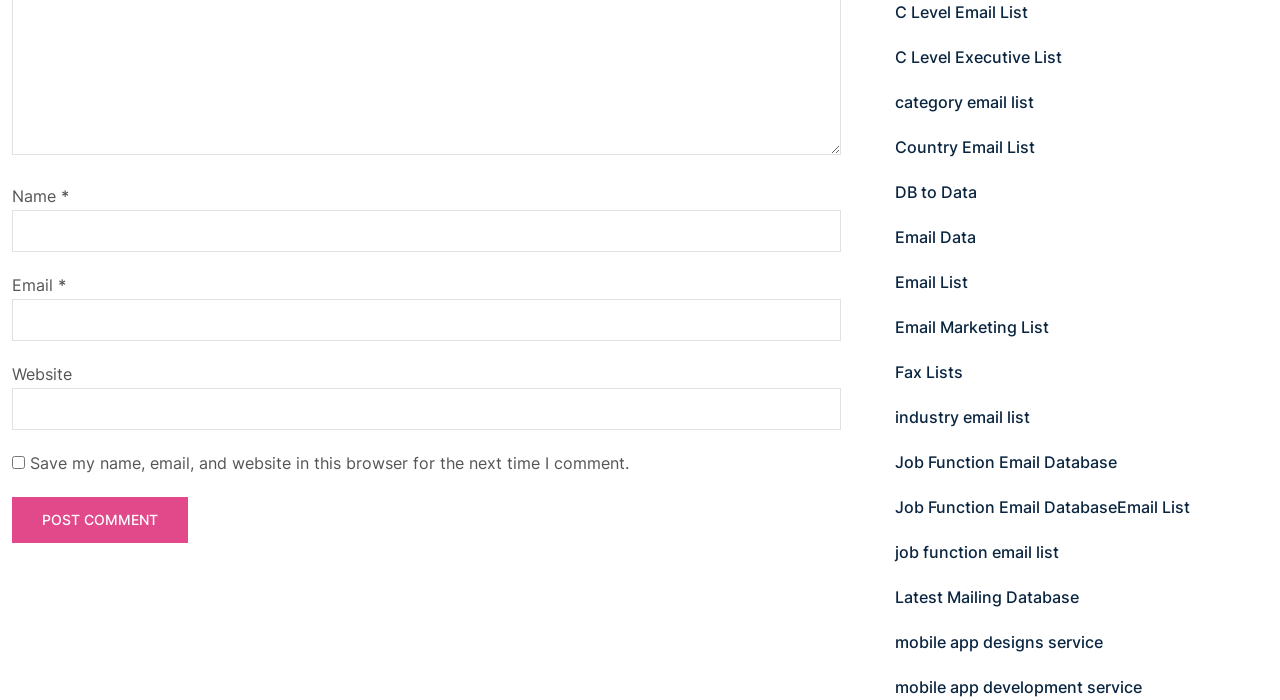Locate the bounding box coordinates of the item that should be clicked to fulfill the instruction: "Visit the C Level Email List page".

[0.699, 0.003, 0.803, 0.031]